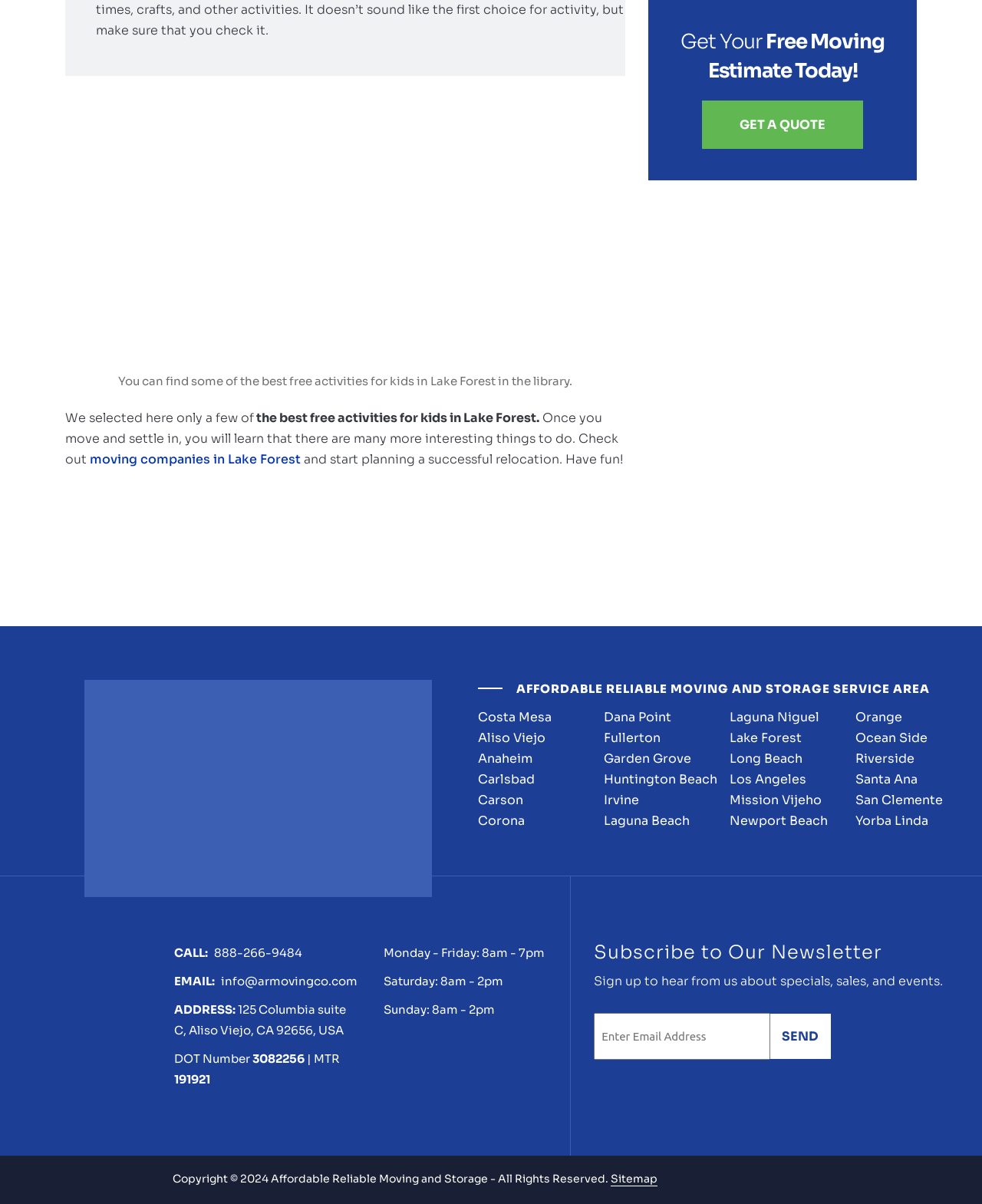What is the phone number to call for moving estimates?
Provide a detailed and extensive answer to the question.

The phone number to call for moving estimates is found in the footer section of the webpage, where it is written 'CALL: 888-266-9484'.